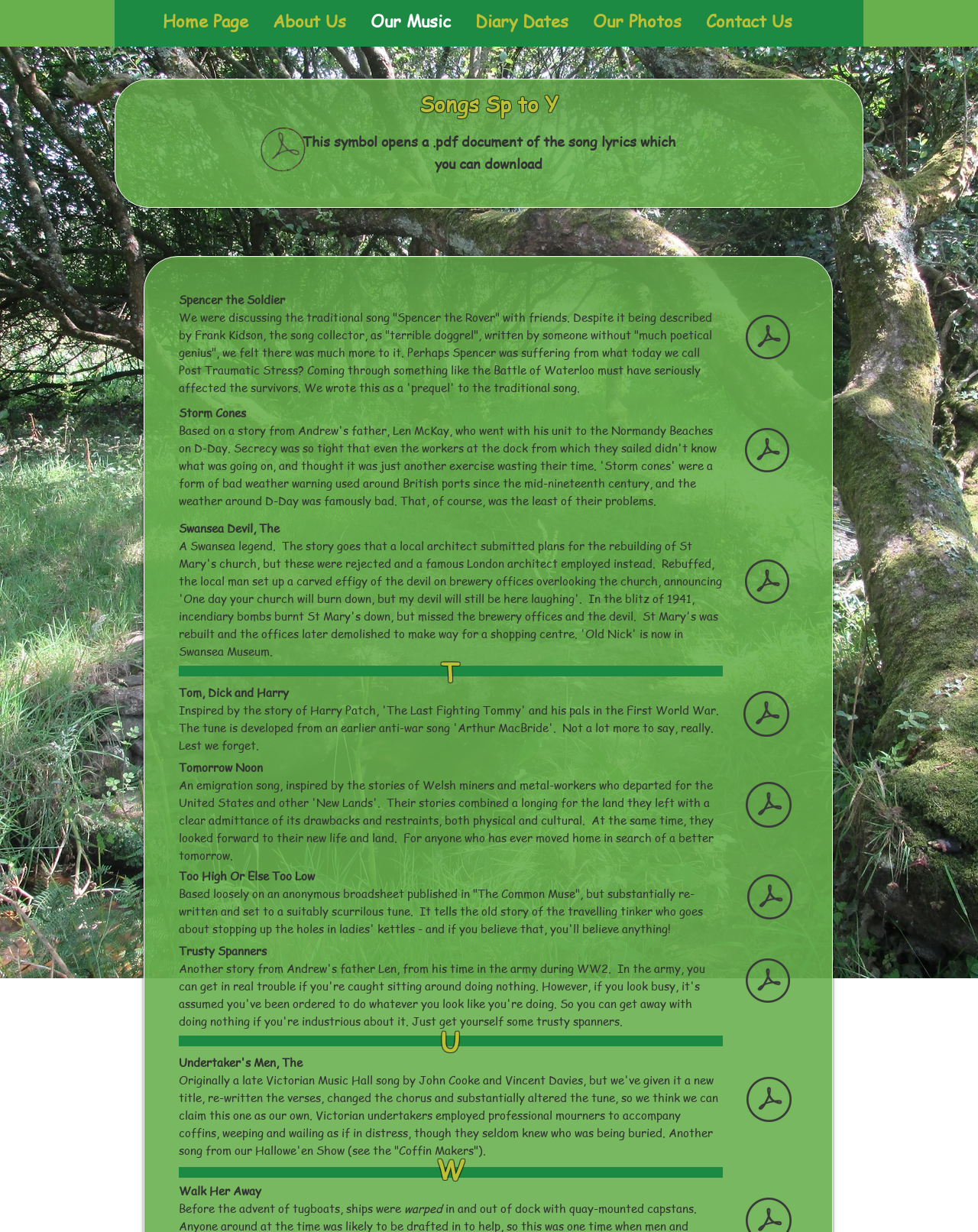Locate the bounding box coordinates of the clickable area to execute the instruction: "Download Spencer the Soldier song lyrics". Provide the coordinates as four float numbers between 0 and 1, represented as [left, top, right, bottom].

[0.759, 0.251, 0.812, 0.299]